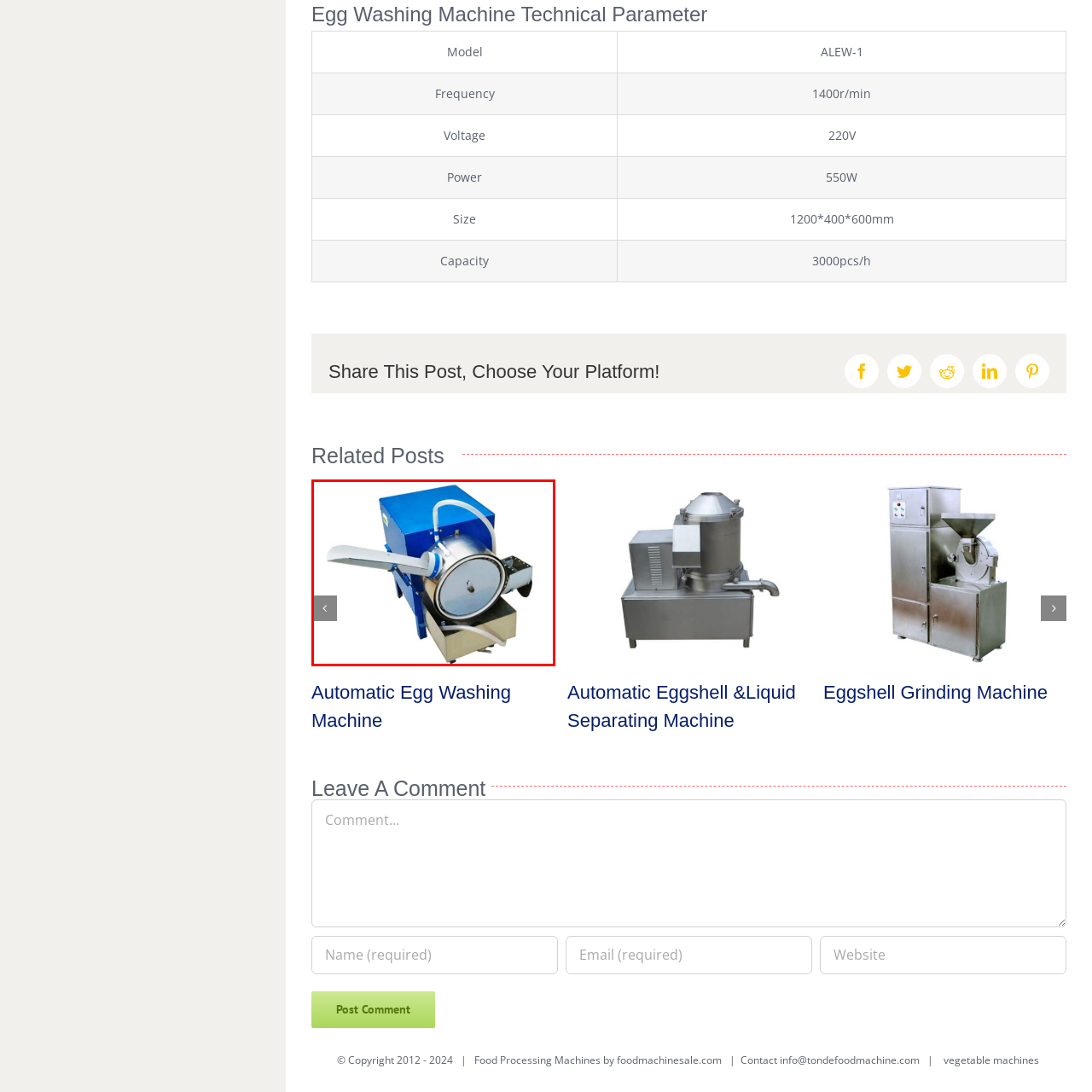Provide a comprehensive description of the image highlighted by the red bounding box.

This image showcases an **Automatic Eggshell & Liquid Separating Machine**, designed for efficient processing in the food industry. The machine features a robust blue outer casing and a shiny metallic barrel, showcasing the blend of durability and modern design. A prominent cylindrical component is visible at the front, likely used for separating eggshells from the liquid contents. 

The machine is equipped with an extended outlet spout that facilitates the smooth extraction of the separated liquid. The combination of its features indicates its potential for high productivity and efficiency, making it an essential tool for businesses dealing with egg processing or similar operations. Ideal for enhancing food processing workflows, this machine stands out in both functionality and innovation.